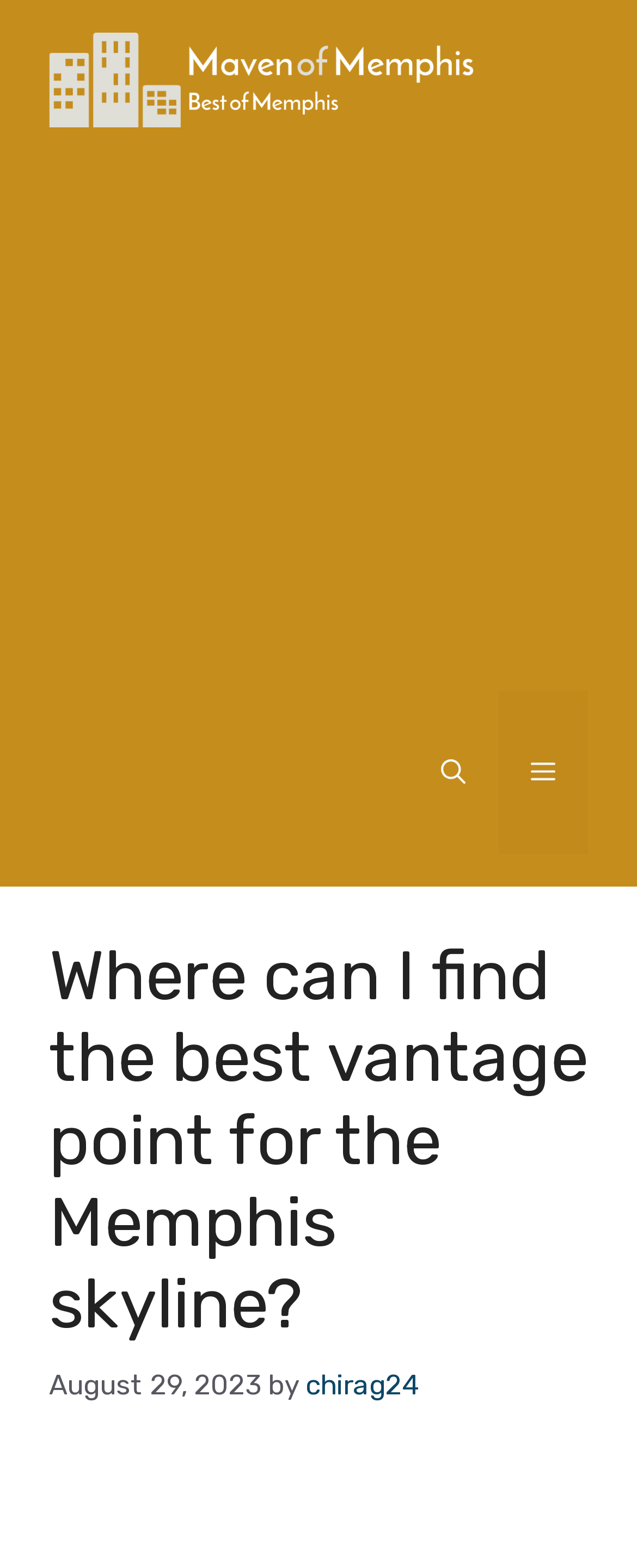Identify and provide the main heading of the webpage.

Where can I find the best vantage point for the Memphis skyline?